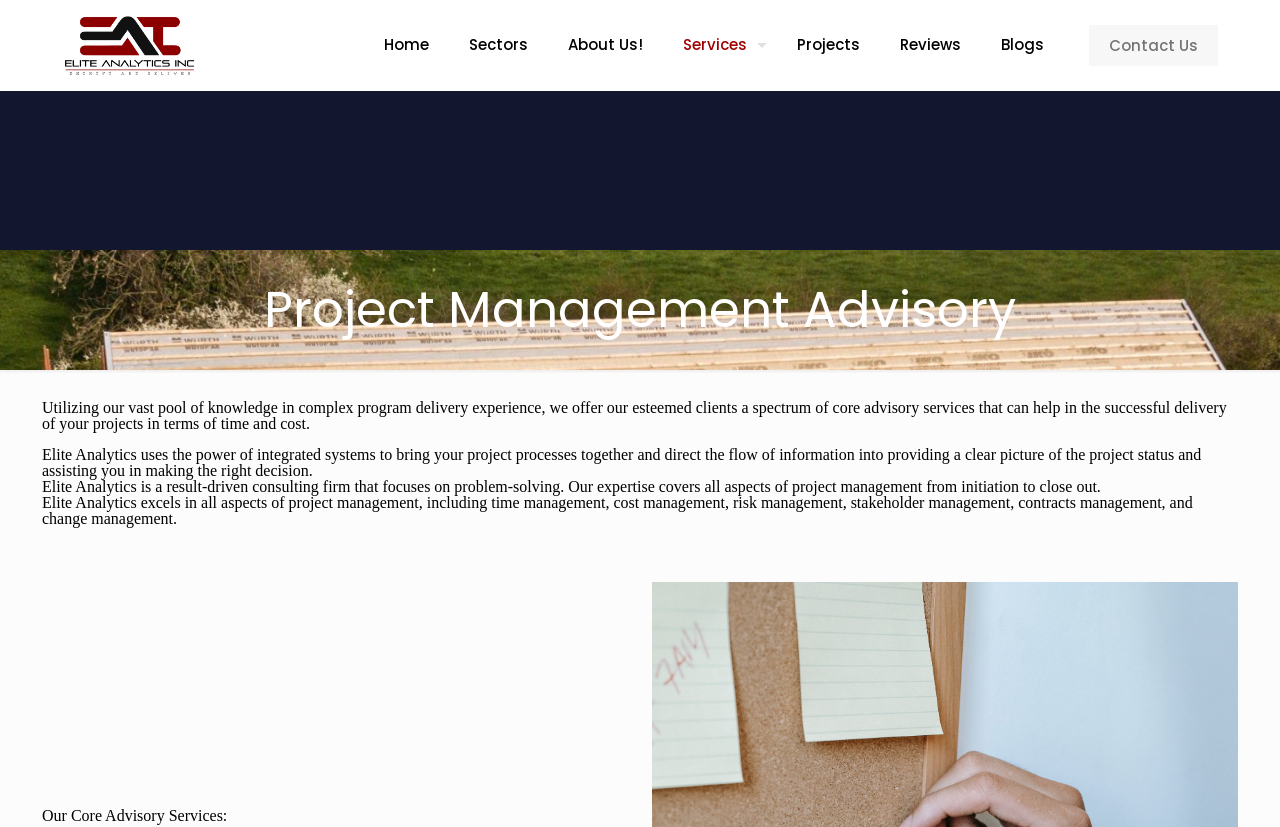What are the core advisory services offered?
Examine the image and provide an in-depth answer to the question.

I found the core advisory services offered by reading the StaticText element that says 'Elite Analytics excels in all aspects of project management, including time management, cost management, risk management, stakeholder management, contracts management, and change management'.